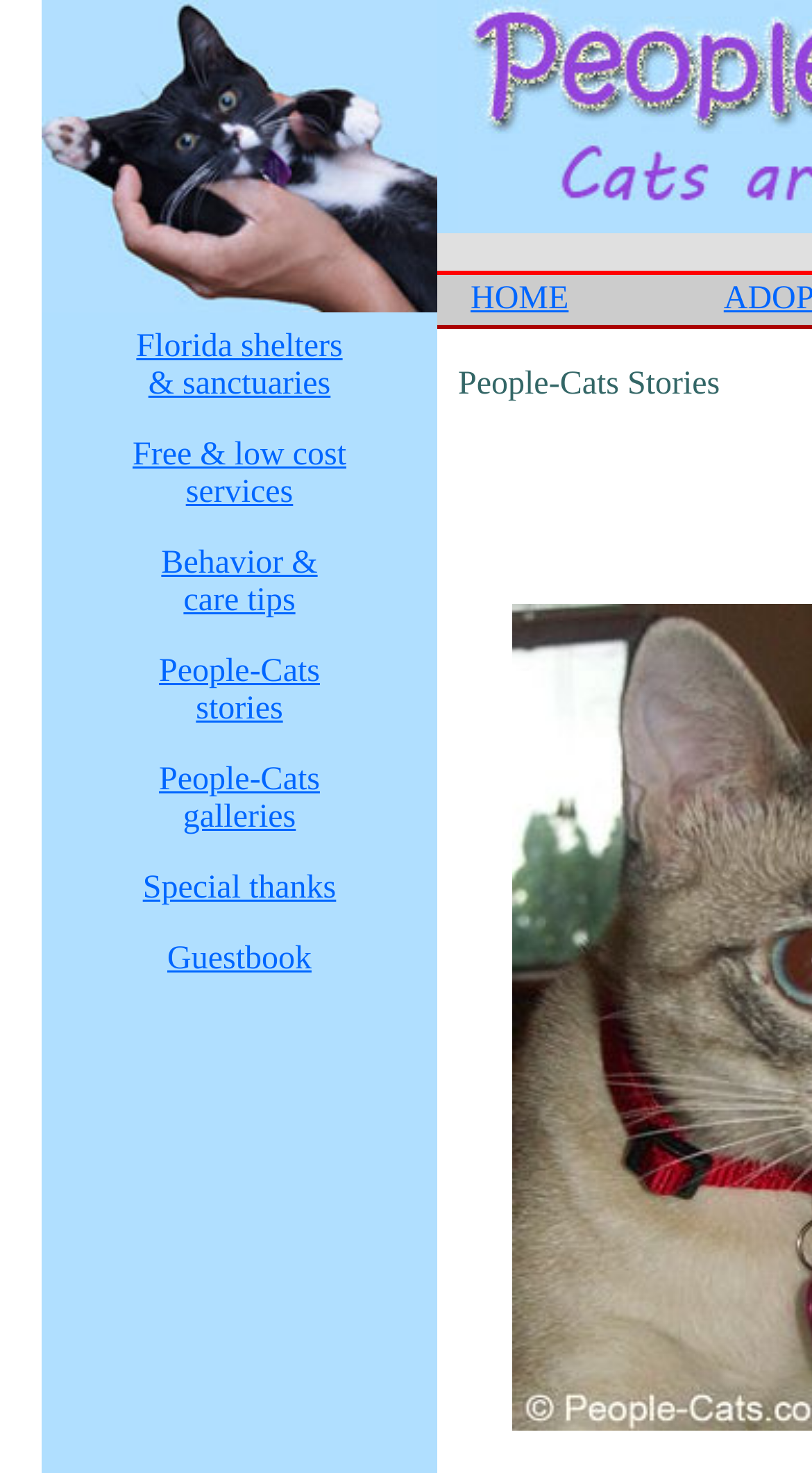Articulate a complete and detailed caption of the webpage elements.

The webpage is about People-Cats.com, a website that humorously compares cats to little people. At the top, there is a table with three cells. The first cell is empty, the second cell contains a link with an image, and the third cell has a small amount of whitespace. 

Below the table, there is a navigation menu with six links: "HOME", "Florida shelters & sanctuaries", "Free & low cost services", "Behavior & care tips", "People-Cats stories", and "People-Cats galleries". The "HOME" link is located to the right of the other links. 

Further down, there are two more links: "Special thanks" and "Guestbook". At the very bottom, there is a small amount of whitespace. The image in the second cell of the top table is positioned above the navigation menu. Overall, the webpage has a simple layout with a focus on navigation and links to various resources and stories about cats.